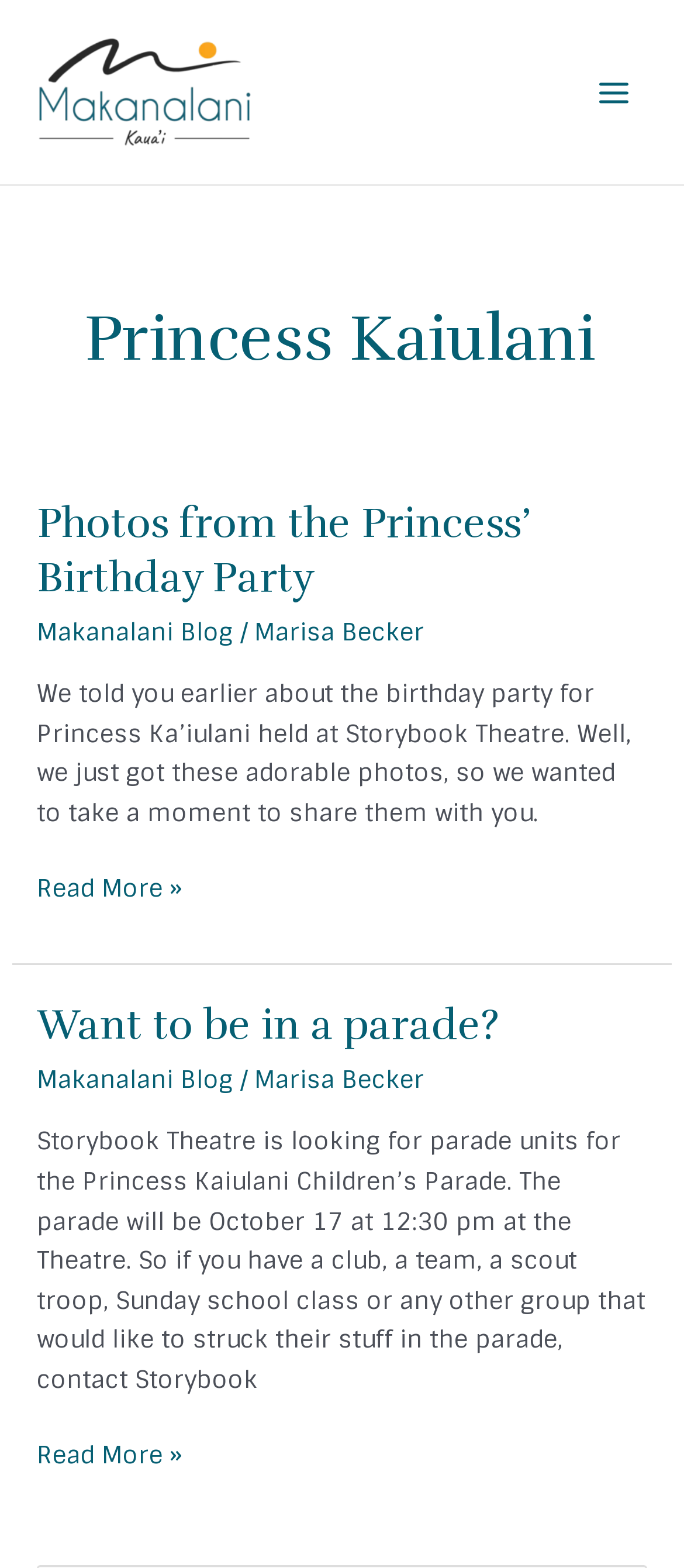When is the Princess Kaiulani Children’s Parade?
Answer the question with as much detail as you can, using the image as a reference.

The date of the Princess Kaiulani Children’s Parade can be found in the text 'The parade will be October 17 at 12:30 pm at the Theatre.' located in the second article.